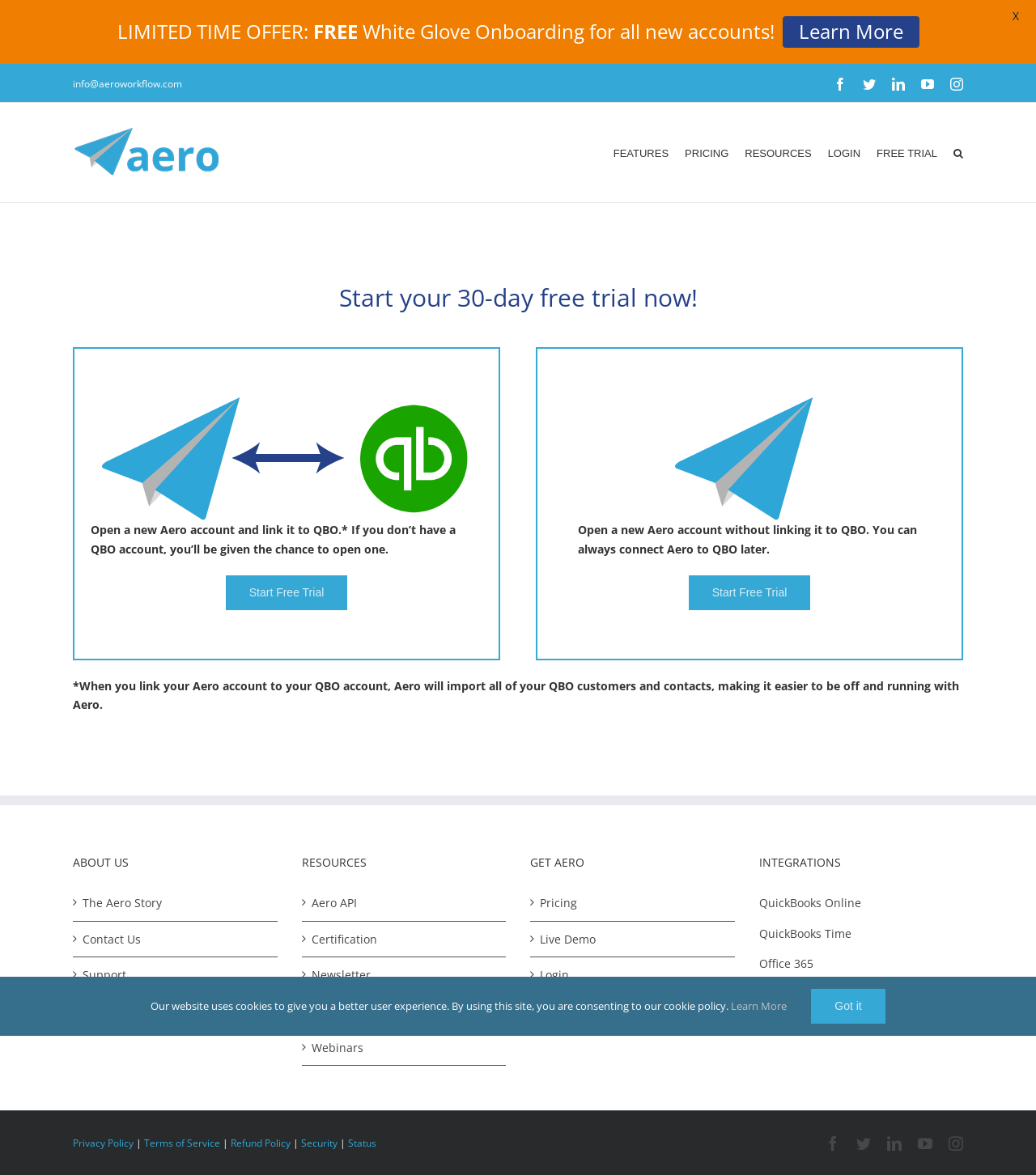Please give a succinct answer to the question in one word or phrase:
What is the limited time offer mentioned on the webpage?

Free White Glove Onboarding